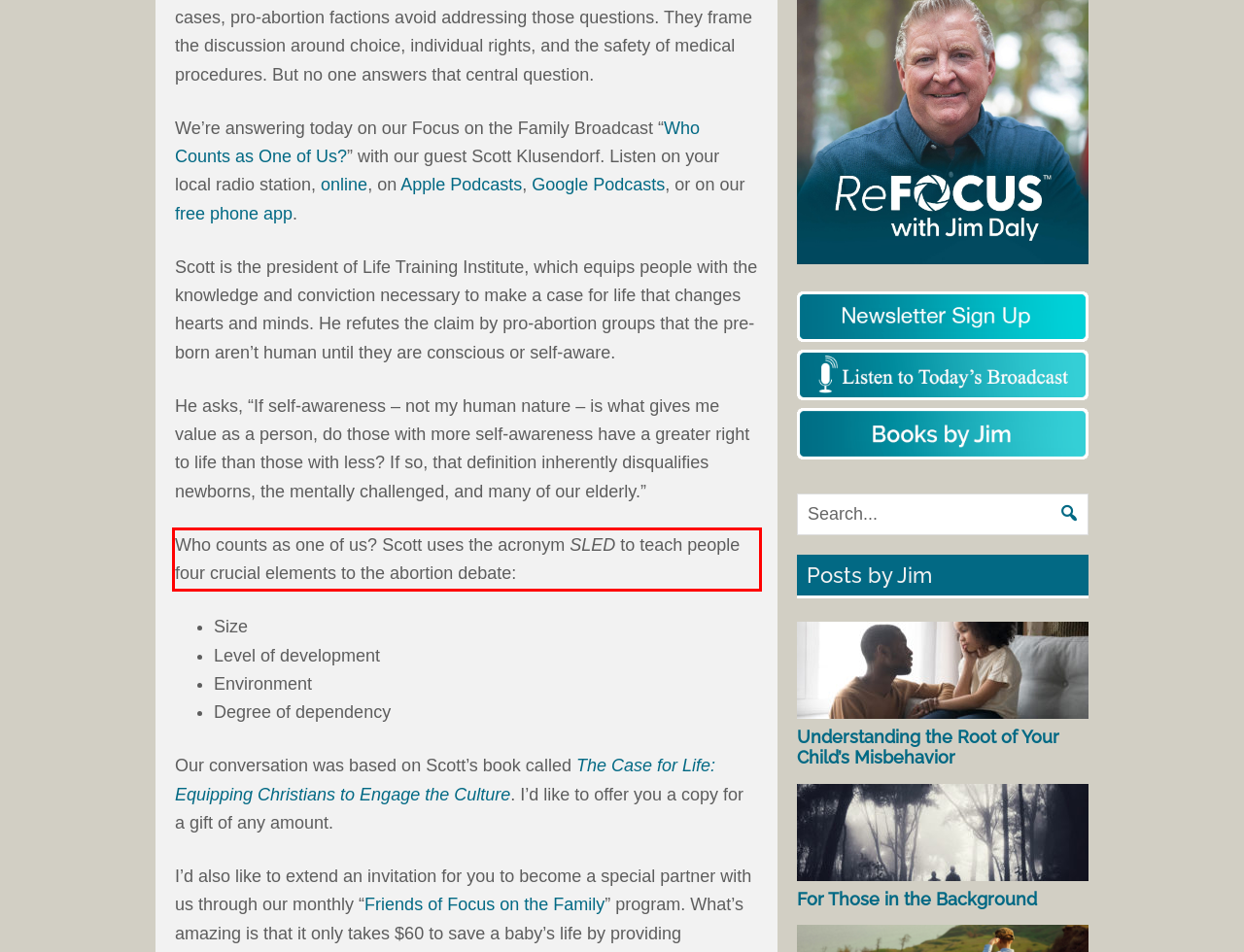Given a screenshot of a webpage with a red bounding box, extract the text content from the UI element inside the red bounding box.

Who counts as one of us? Scott uses the acronym SLED to teach people four crucial elements to the abortion debate: